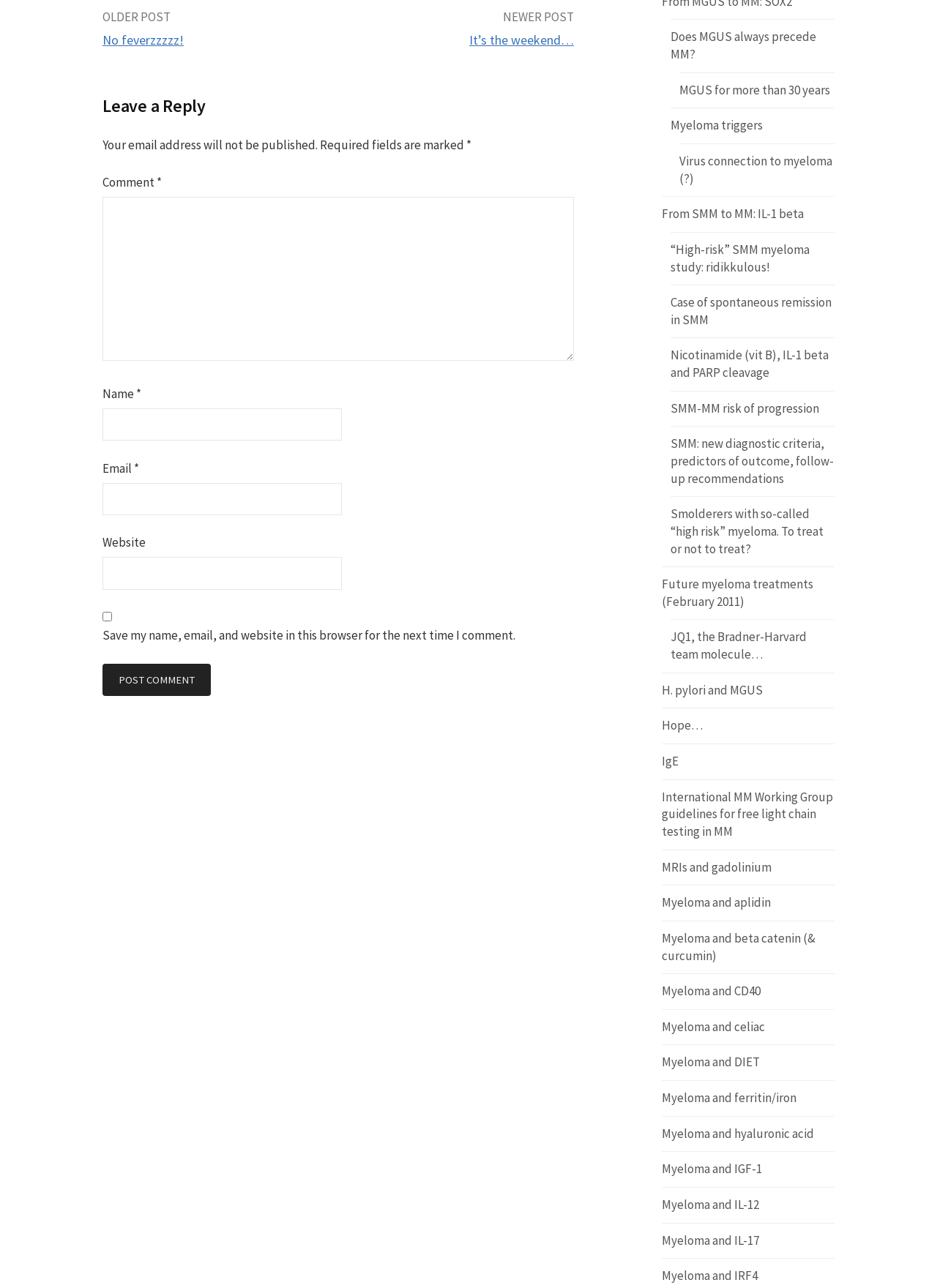What is the topic of the blog posts?
Provide a detailed answer to the question, using the image to inform your response.

By examining the links to various blog posts, I can see that they are all related to myeloma and other health topics, such as MGUS, SMM, and MM. This suggests that the blog is focused on discussing these health topics.